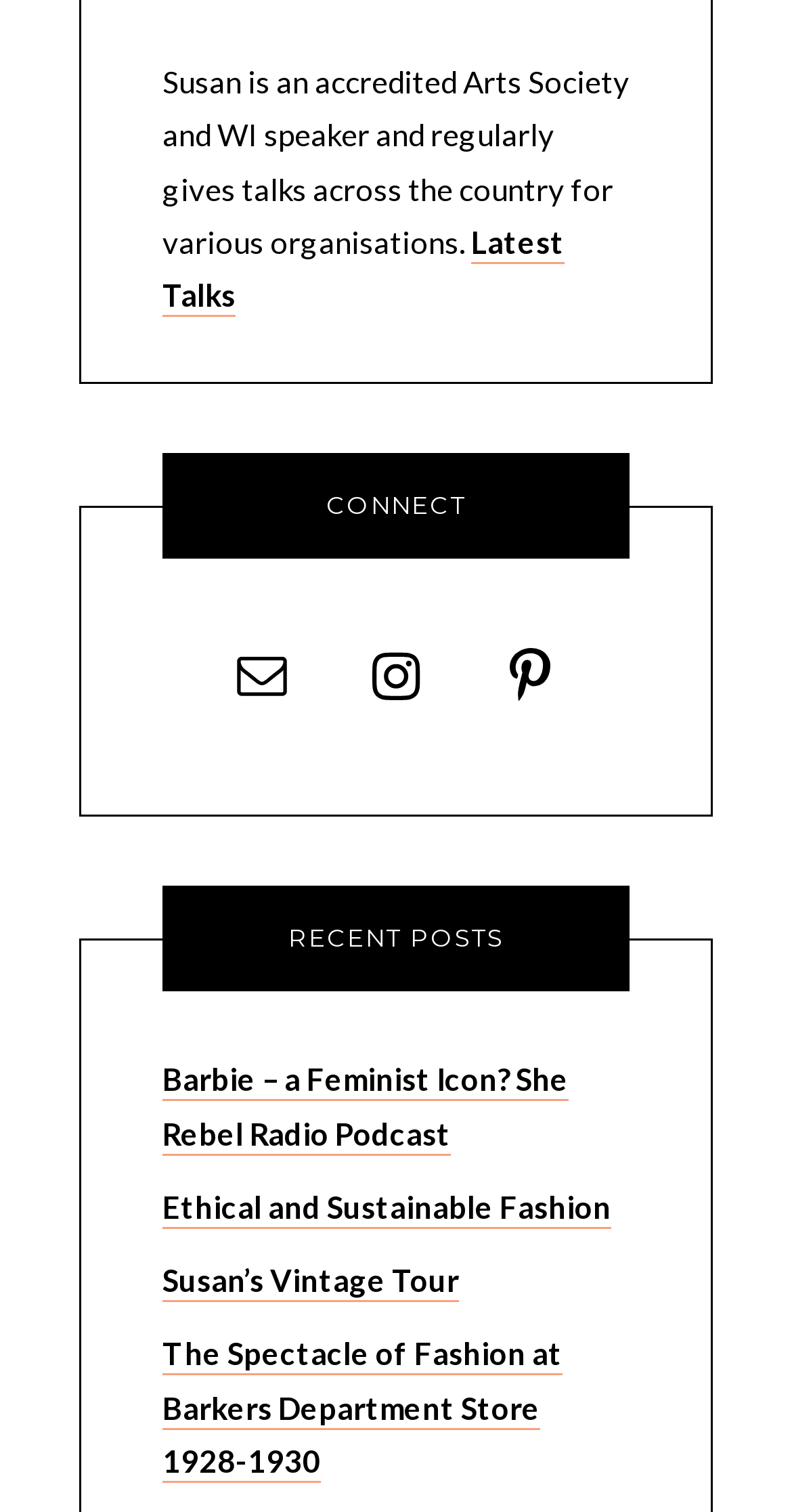Show the bounding box coordinates of the region that should be clicked to follow the instruction: "Send an email."

[0.259, 0.41, 0.403, 0.486]